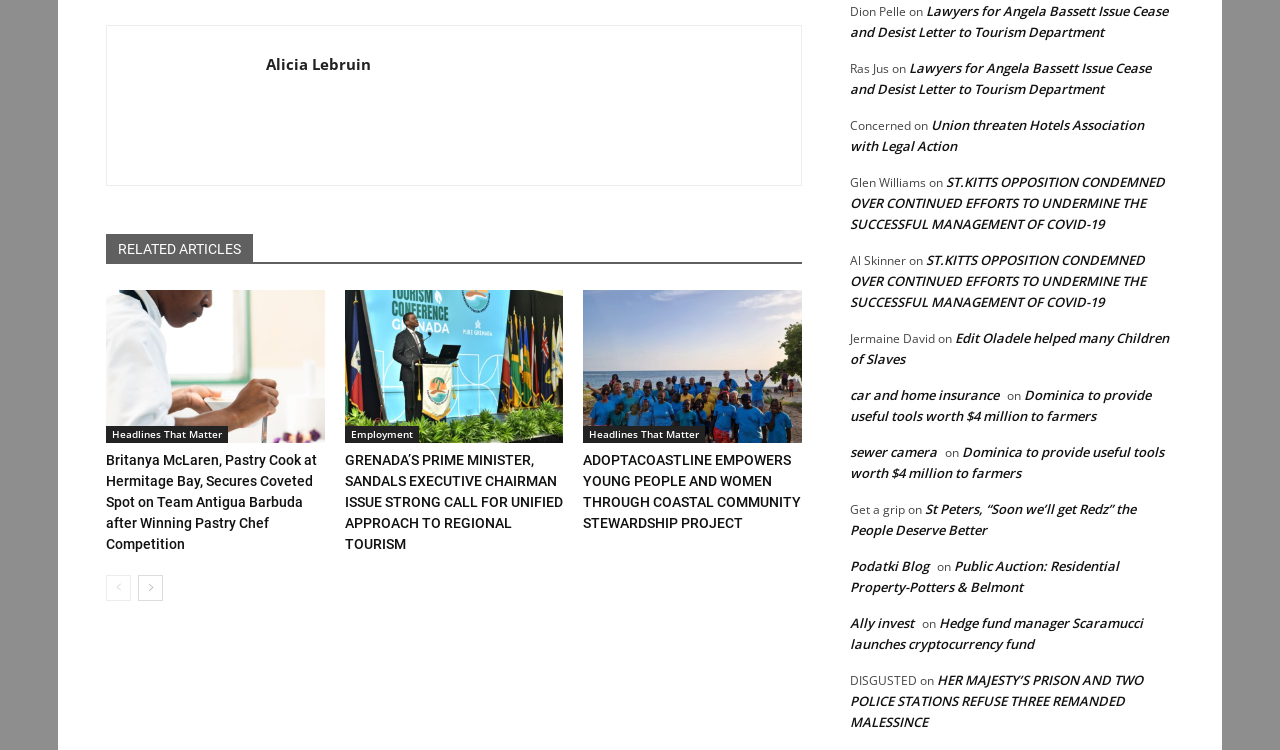Please specify the bounding box coordinates of the area that should be clicked to accomplish the following instruction: "Read 'RELATED ARTICLES'". The coordinates should consist of four float numbers between 0 and 1, i.e., [left, top, right, bottom].

[0.083, 0.312, 0.627, 0.352]